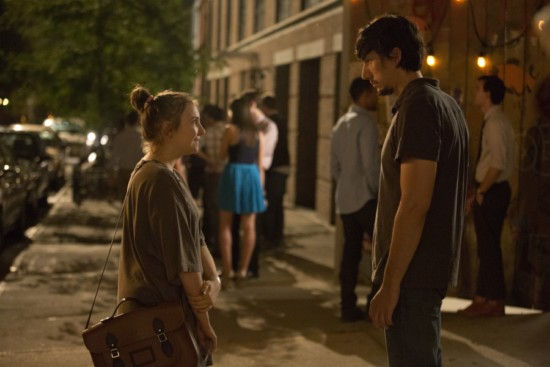What is the man's expression?
Based on the visual content, answer with a single word or a brief phrase.

Intently